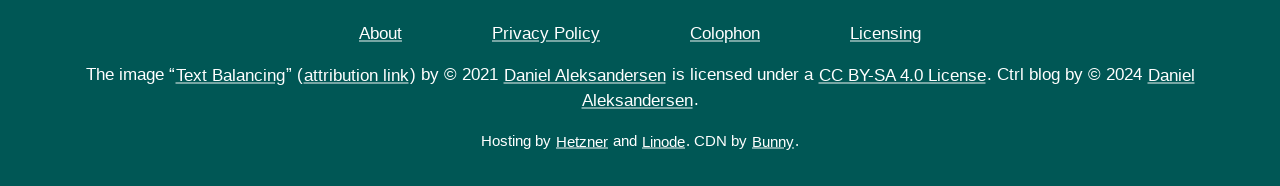Locate the bounding box for the described UI element: "CC BY-SA 4.0 License". Ensure the coordinates are four float numbers between 0 and 1, formatted as [left, top, right, bottom].

[0.639, 0.349, 0.771, 0.456]